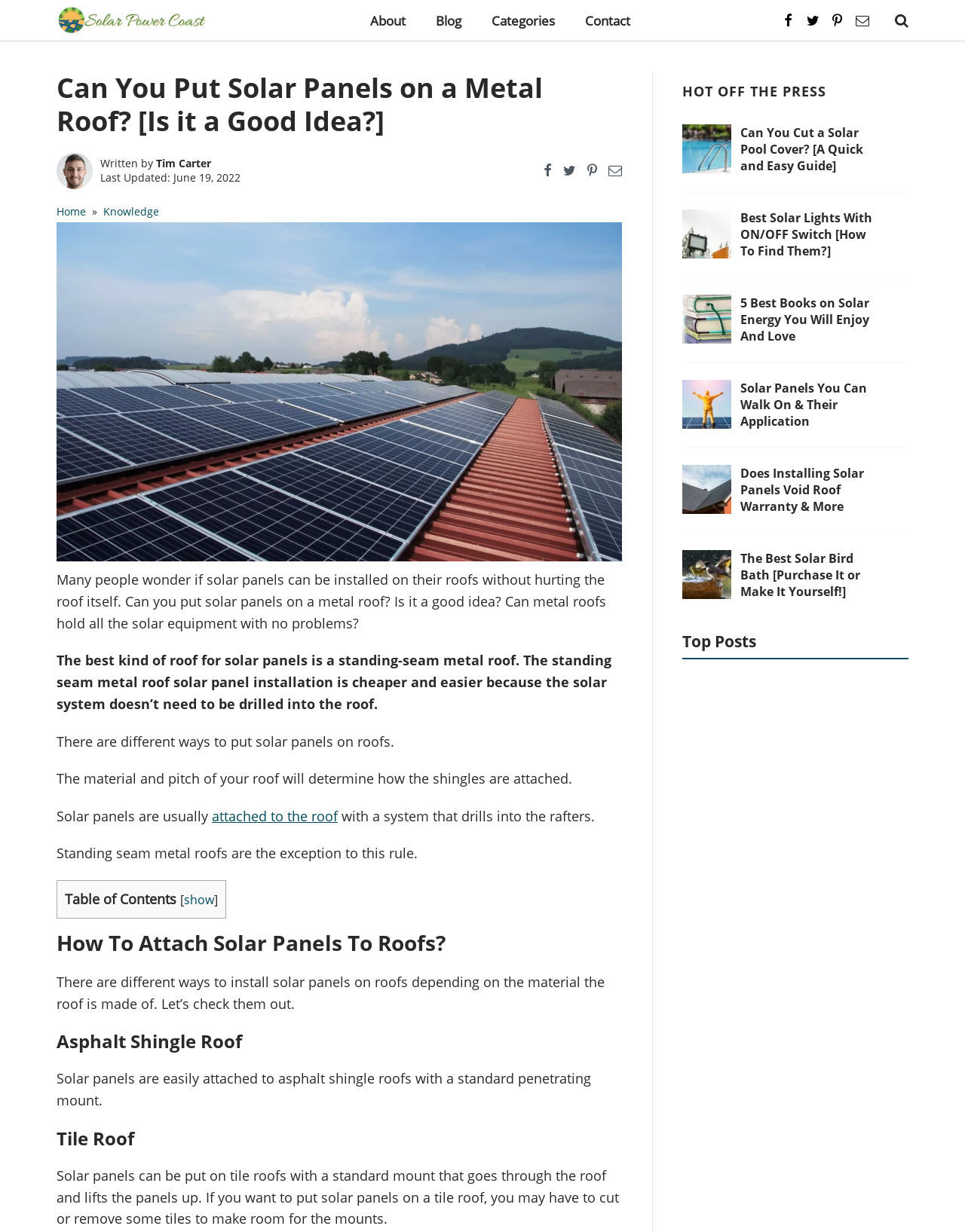Please specify the bounding box coordinates for the clickable region that will help you carry out the instruction: "Click on the 'Can you cut a solar pool cover?' link".

[0.767, 0.101, 0.895, 0.141]